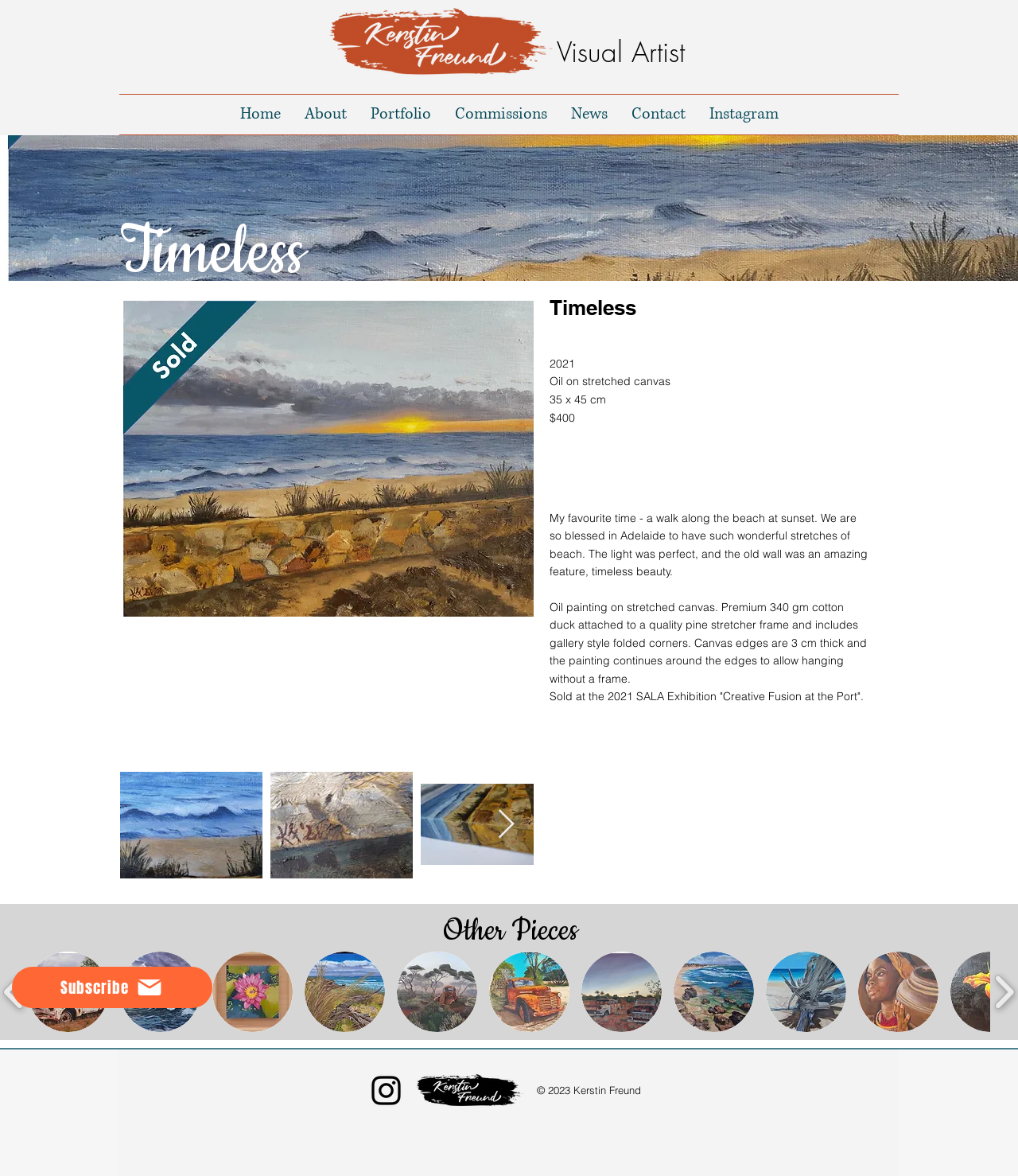What is the medium of the artwork?
Use the information from the image to give a detailed answer to the question.

The medium of the artwork is 'Oil on stretched canvas', which is mentioned in the static text element with the text 'Oil on stretched canvas'.